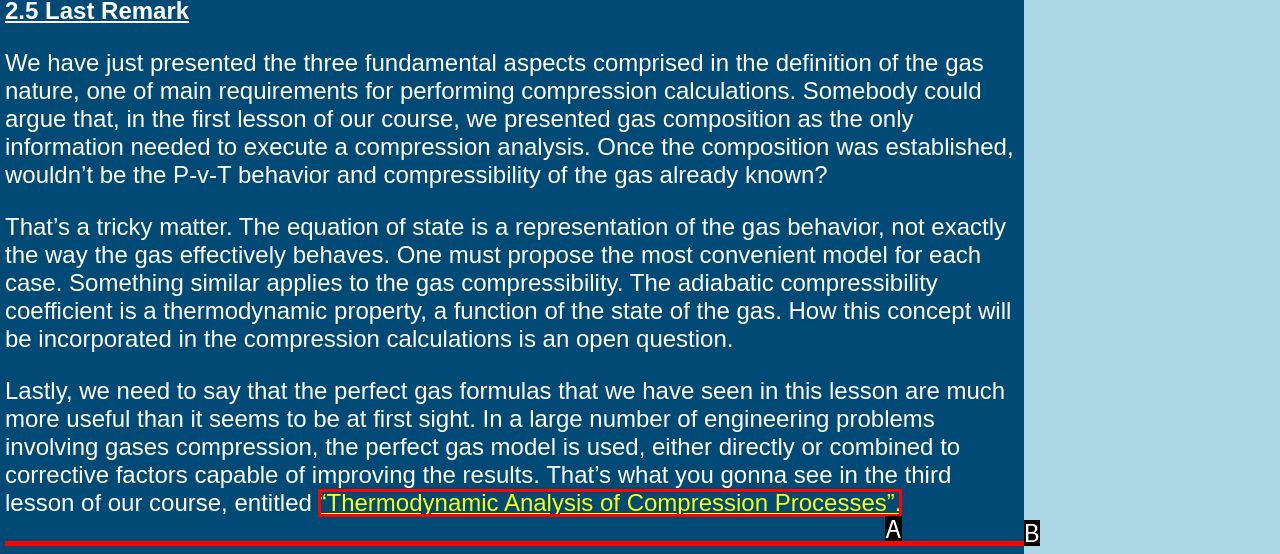Identify the option that best fits this description: “Thermodynamic Analysis of Compression Processes”.
Answer with the appropriate letter directly.

A